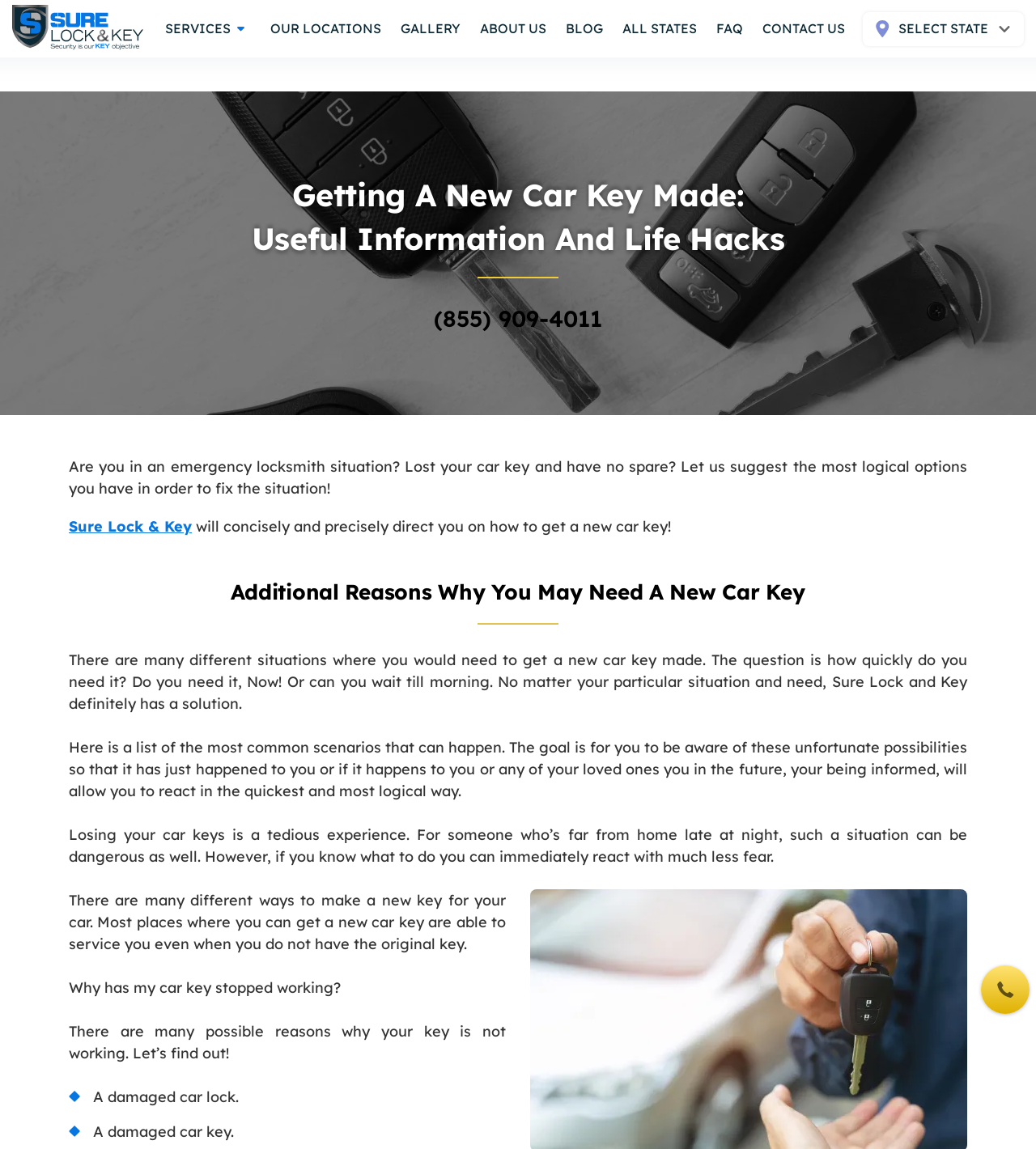Determine the bounding box coordinates for the area that should be clicked to carry out the following instruction: "Click the 'SELECT STATE' disclosure triangle".

[0.833, 0.01, 0.988, 0.04]